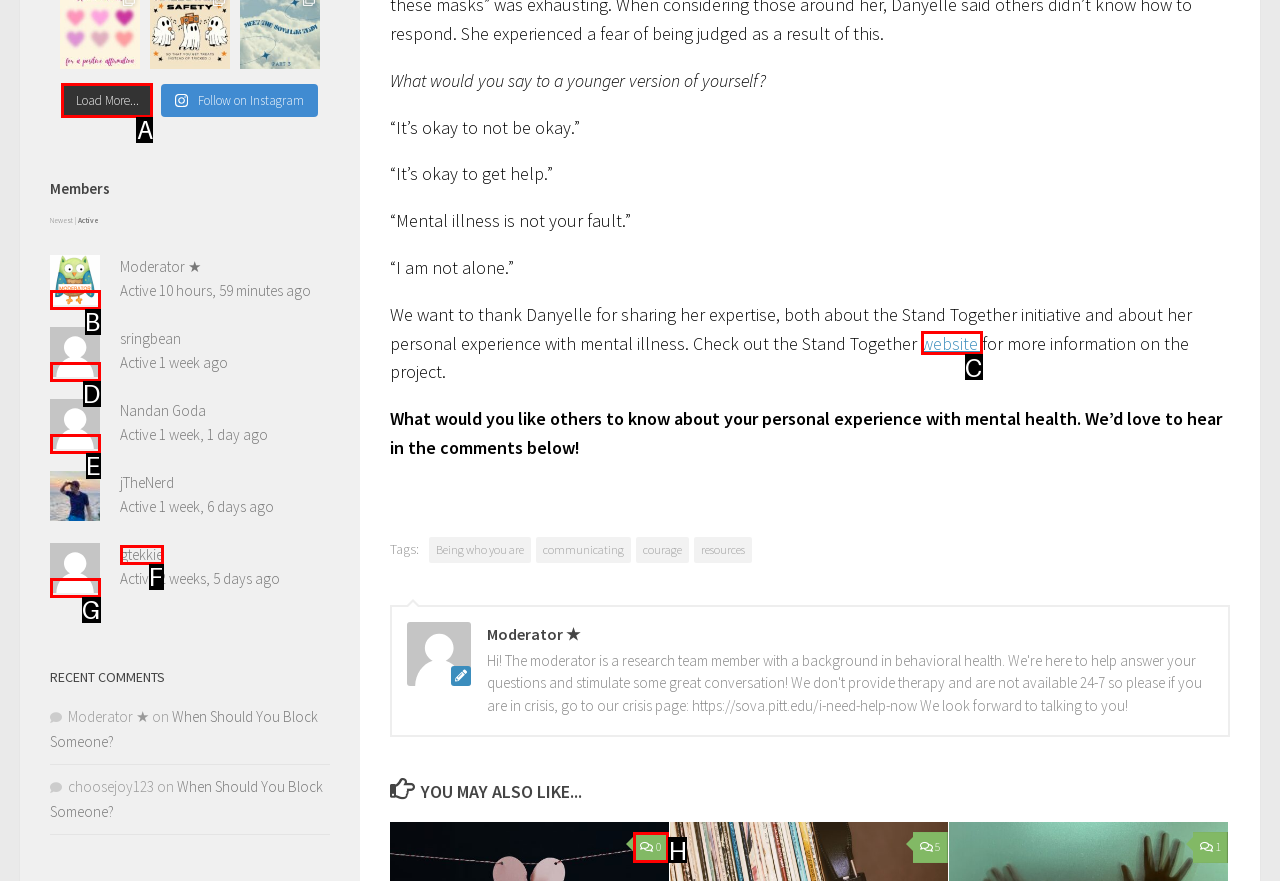Identify which HTML element aligns with the description: alt="Profile picture of sringbean"
Answer using the letter of the correct choice from the options available.

D